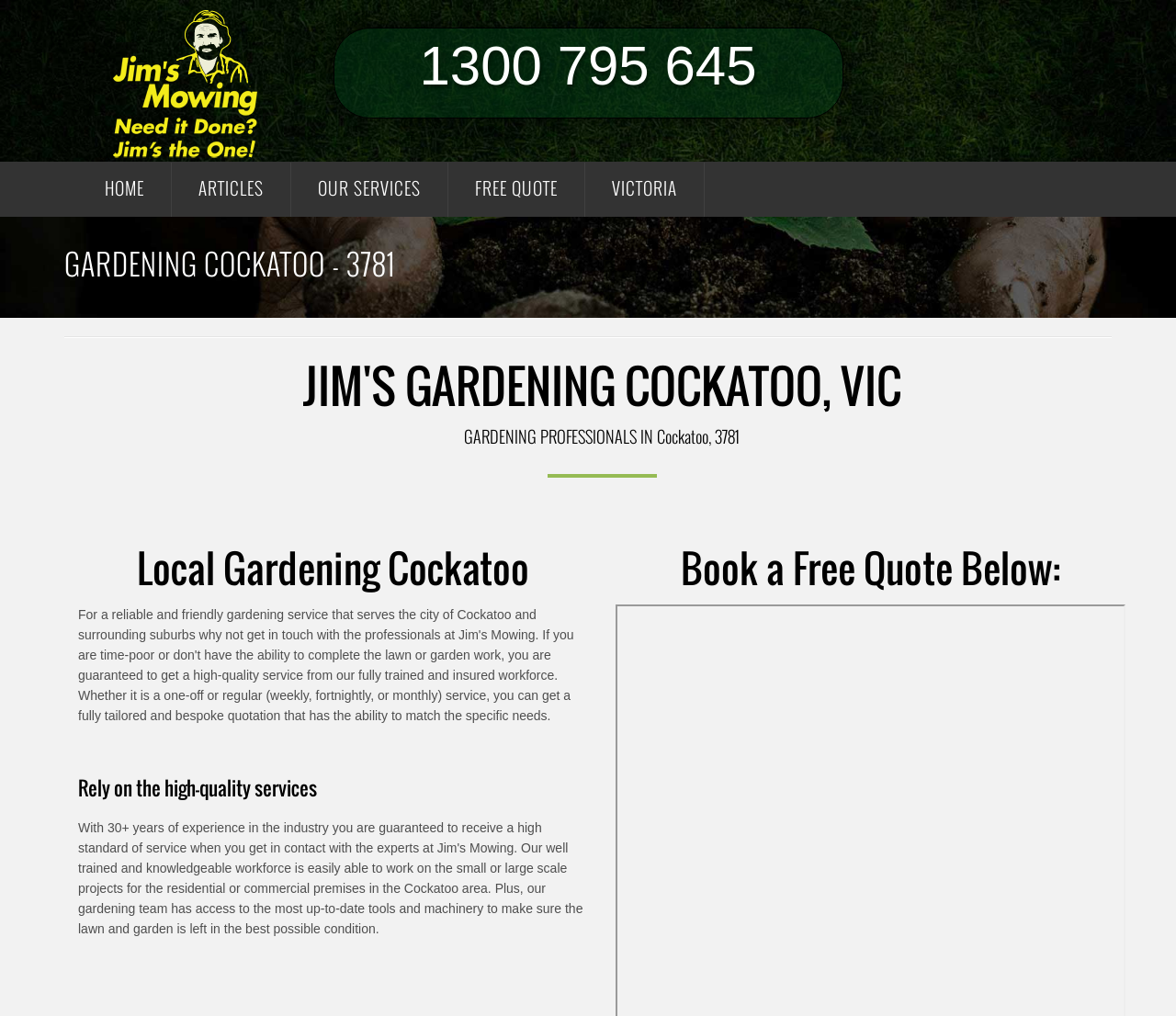Using the provided element description: "OUR SERVICES", identify the bounding box coordinates. The coordinates should be four floats between 0 and 1 in the order [left, top, right, bottom].

[0.261, 0.16, 0.367, 0.209]